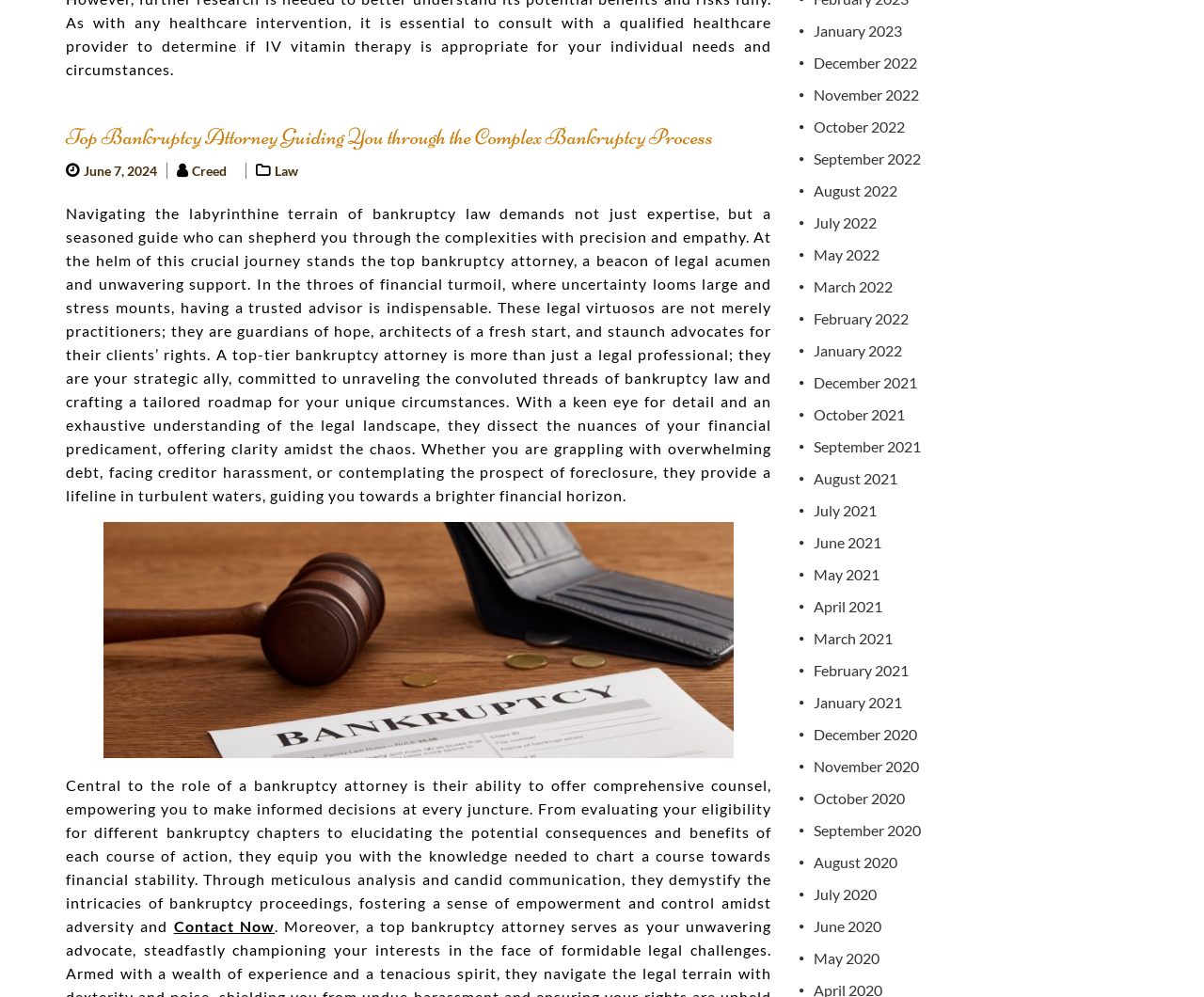What is the tone of the webpage content?
Provide a detailed answer to the question, using the image to inform your response.

The tone of the webpage content is professional, as it discusses legal concepts and the role of a bankruptcy attorney. However, it also conveys empathy and understanding, acknowledging the stress and uncertainty individuals may face during financial turmoil. The content strikes a balance between providing informative content and offering reassurance.